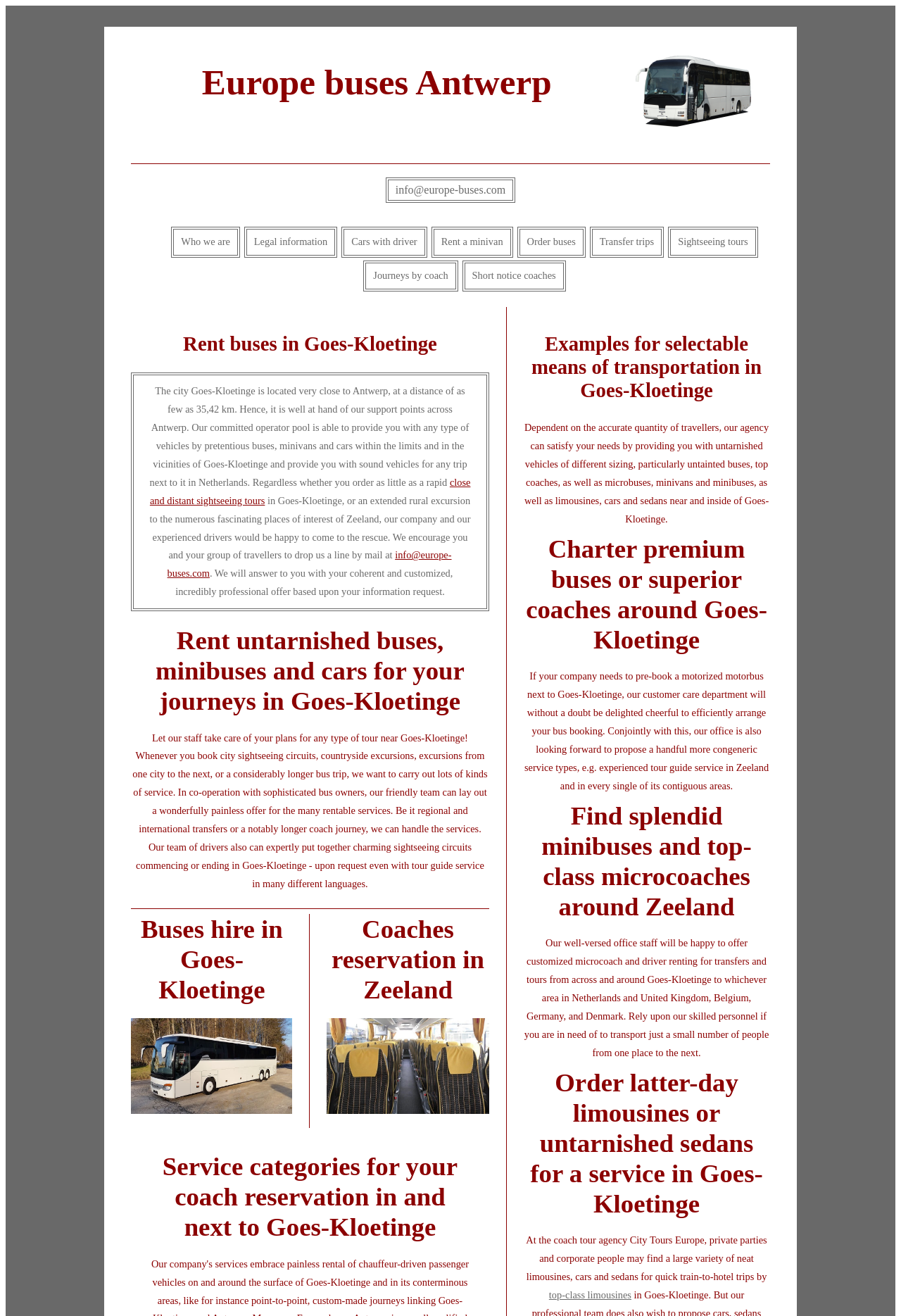Examine the image carefully and respond to the question with a detailed answer: 
What types of vehicles can be rented?

The webpage mentions various types of vehicles that can be rented, including buses, minibuses, cars, and sedans, which can be found in the static text elements and headings throughout the webpage.